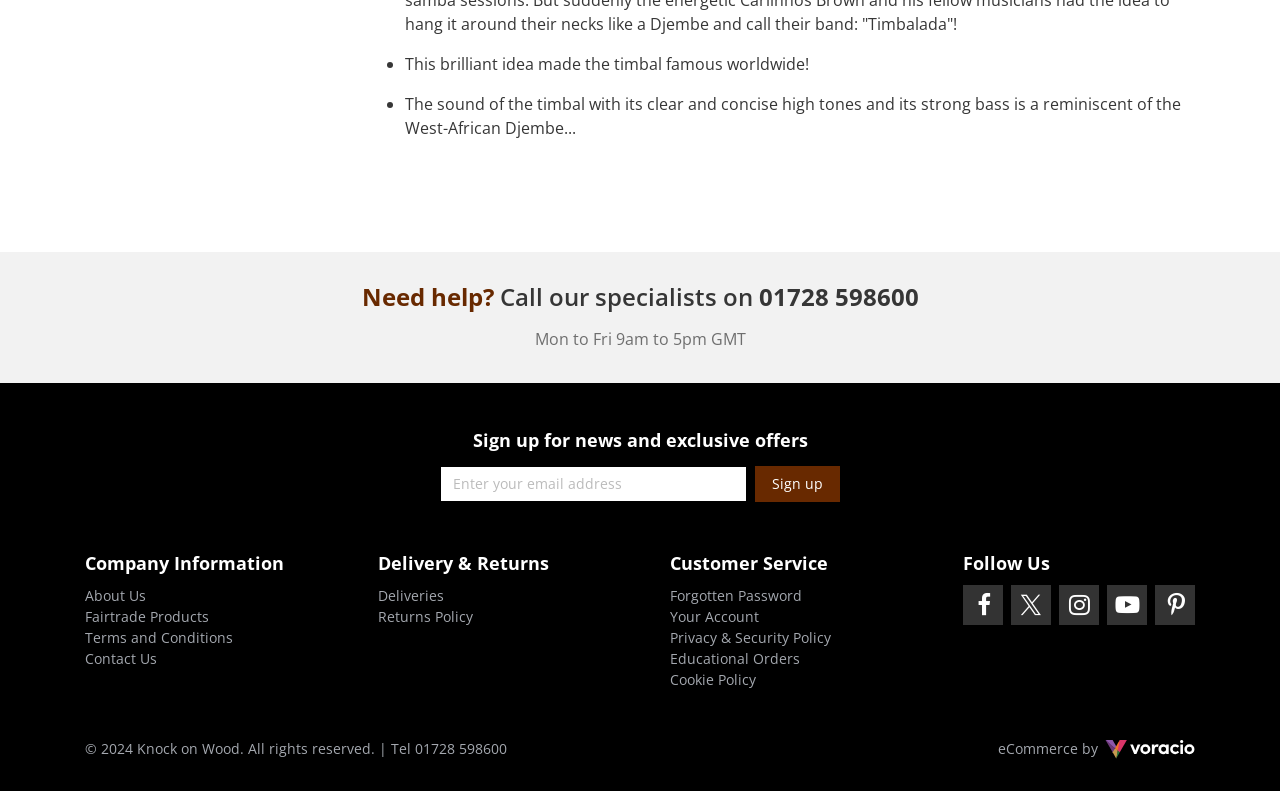What is the phone number to call for help?
Please describe in detail the information shown in the image to answer the question.

I found the phone number by looking at the 'Need help?' section, where it says 'Call our specialists on 01728 598600'.